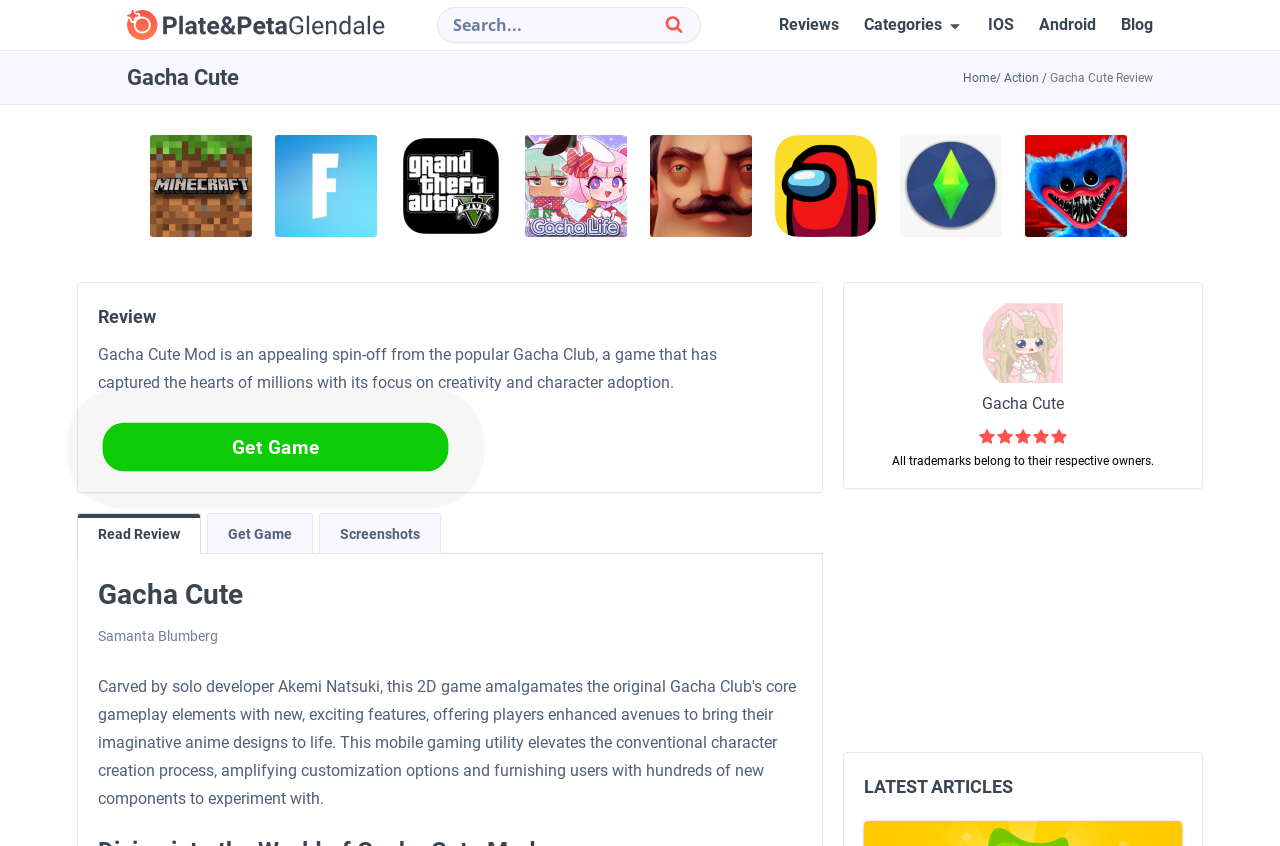Please provide the bounding box coordinates for the UI element as described: "Read Review". The coordinates must be four floats between 0 and 1, represented as [left, top, right, bottom].

[0.06, 0.606, 0.157, 0.655]